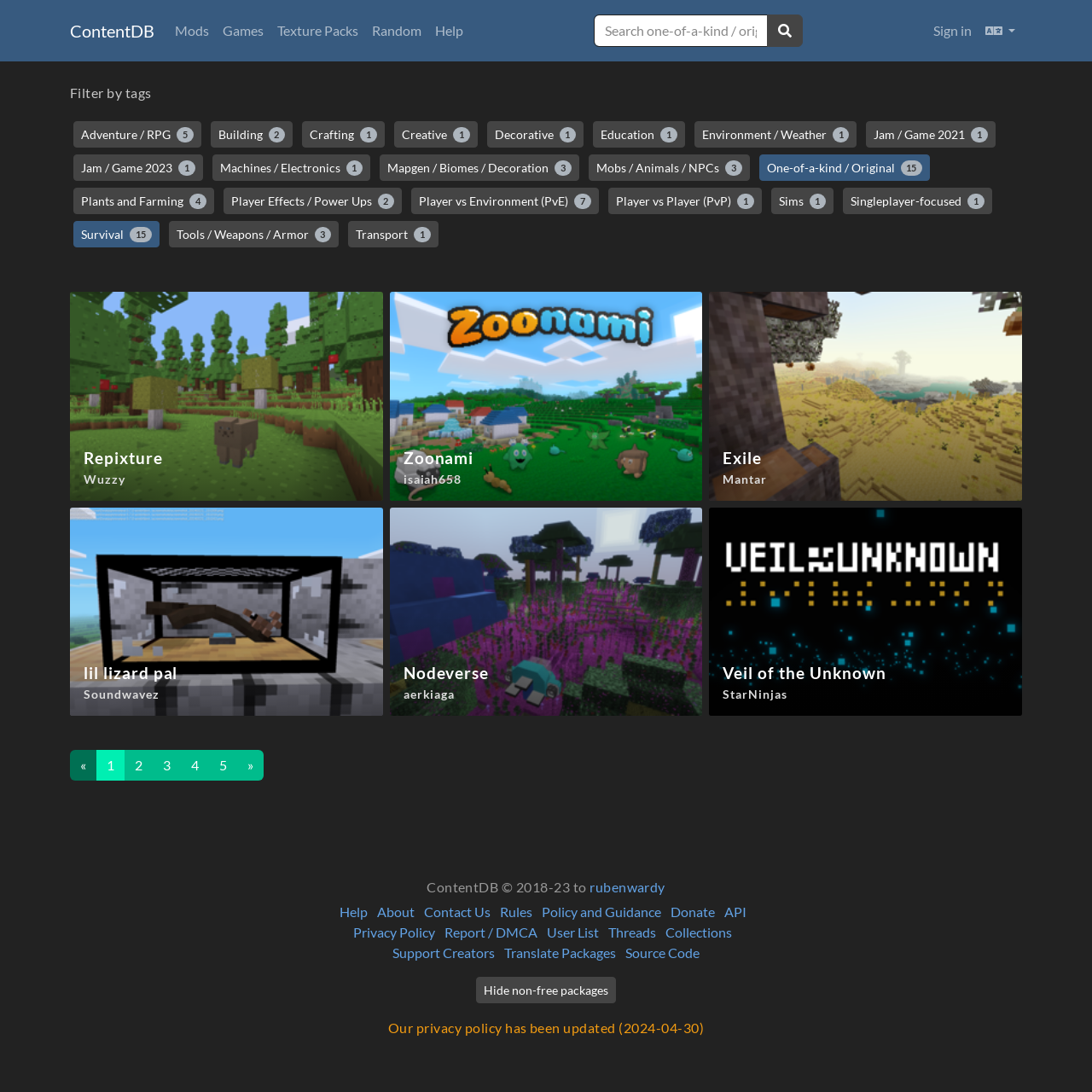How can I filter the packages on this website?
Please provide a detailed and comprehensive answer to the question.

The webpage has a section labeled 'Filter by tags' which suggests that users can filter the packages by selecting specific tags or categories, such as 'Adventure / RPG', 'Building', or 'Survival'.